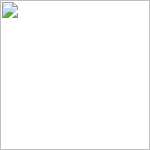Offer an in-depth caption that covers the entire scene depicted in the image.

The image depicts T-shirts featuring the Logo of CCA, available for purchase at $25 each. The shirts come in a single design with three different styles, which are detailed in the photos accompanying this section. Interested individuals can reach out to the CCA Committee for more information or to buy a shirt, specifically contacting Drusi Megget at the provided phone number or email address. This initiative not only promotes the organization but also supports its efforts in addressing climate issues.